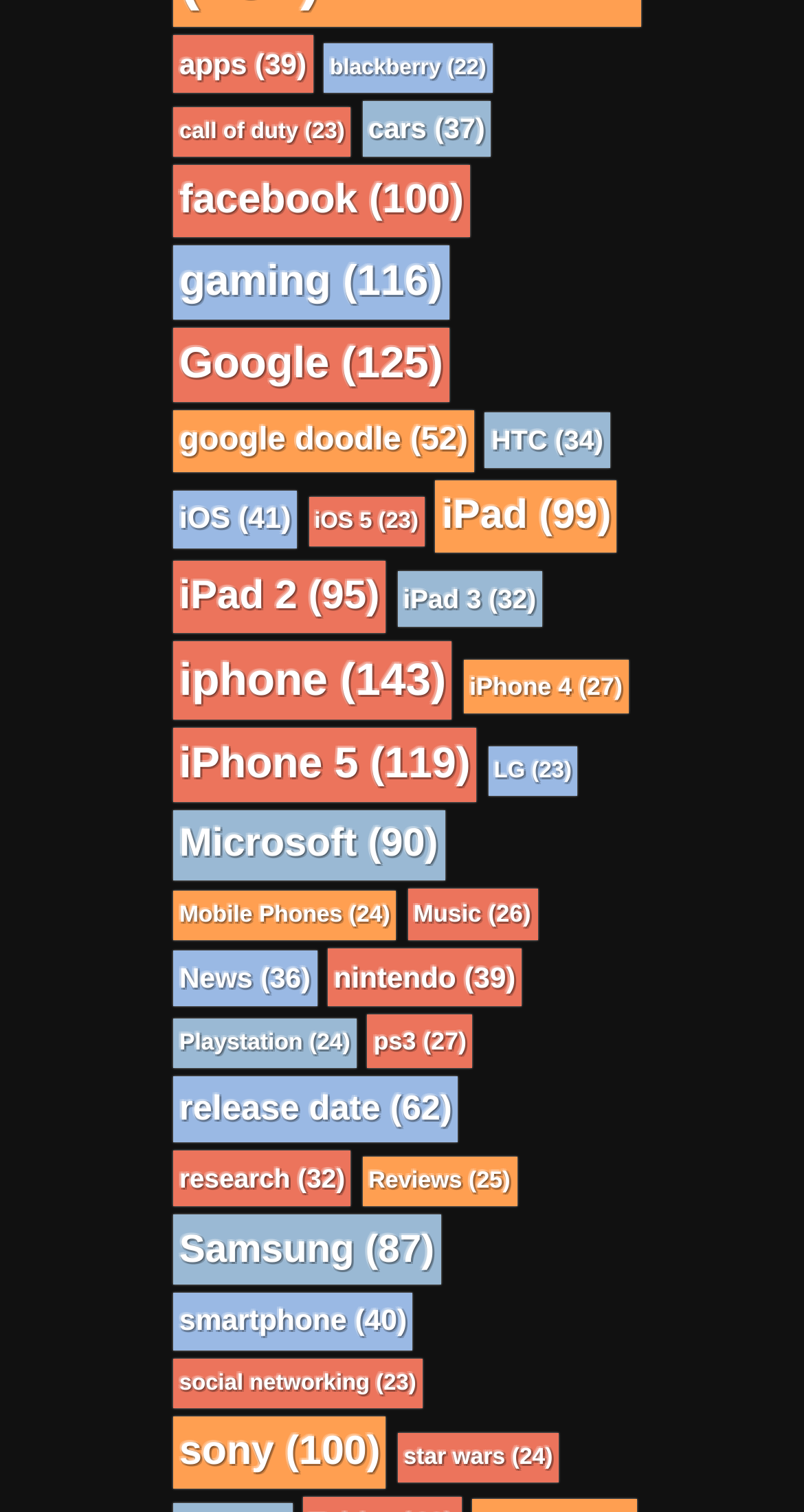Using the description "Fretwork", predict the bounding box of the relevant HTML element.

None